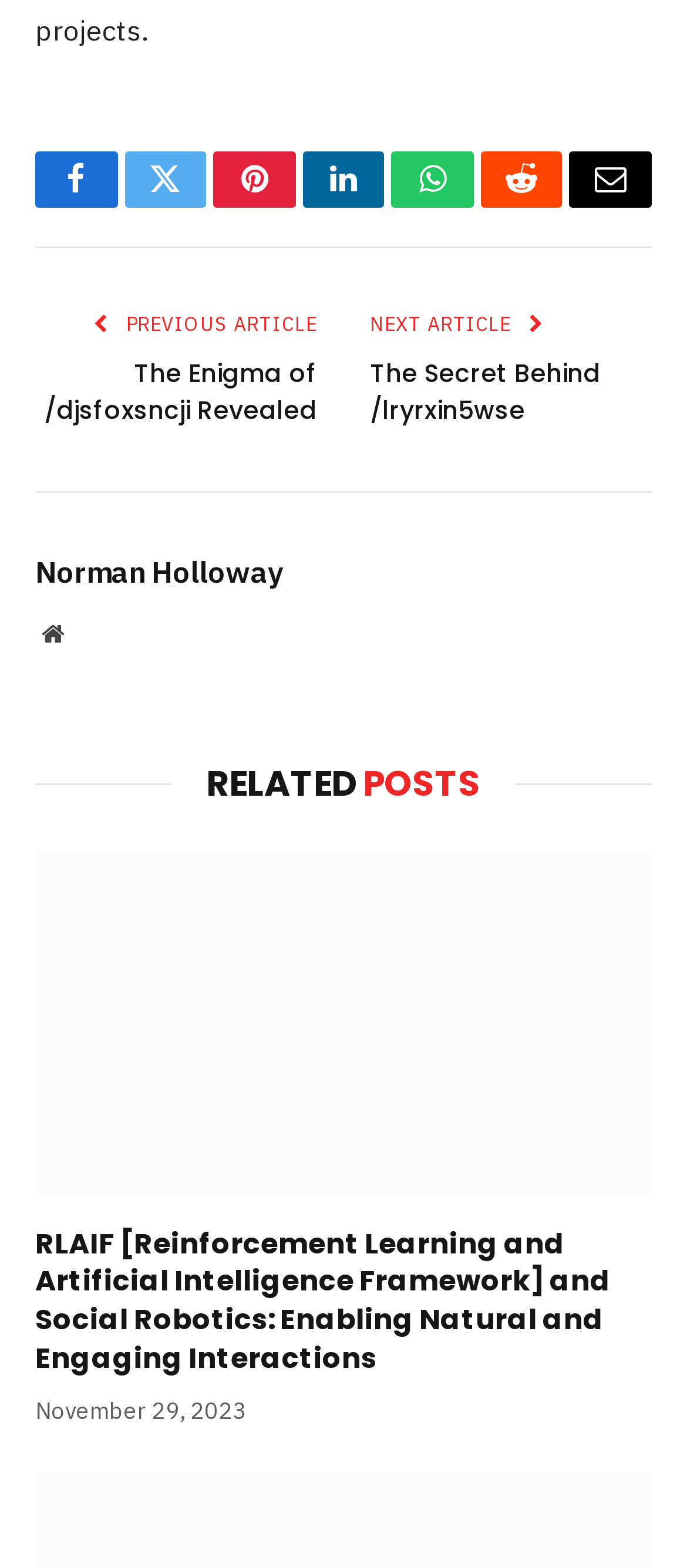What is the date of the article?
Relying on the image, give a concise answer in one word or a brief phrase.

November 29, 2023